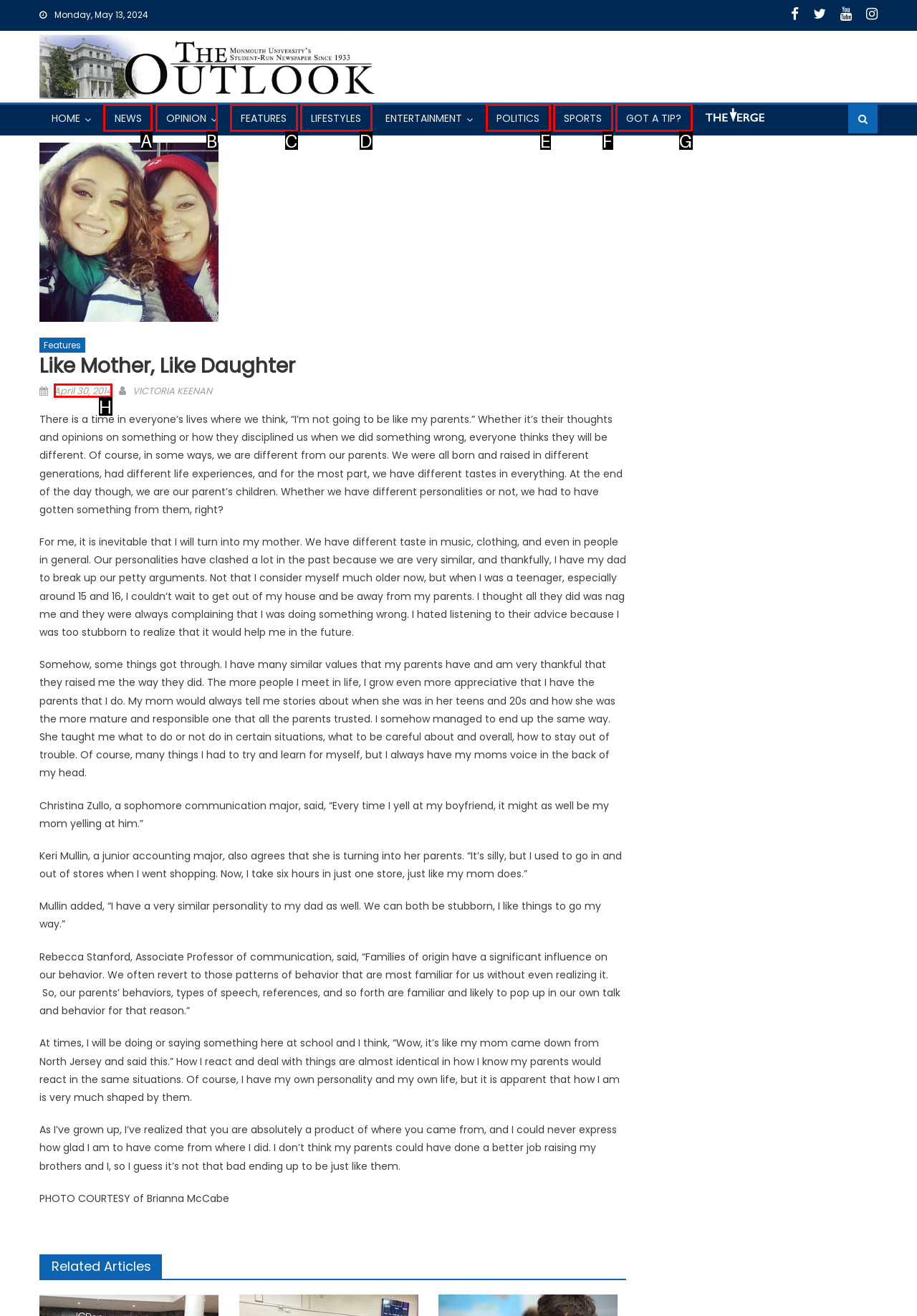Choose the letter of the element that should be clicked to complete the task: Click the link to 'NEWS'
Answer with the letter from the possible choices.

A